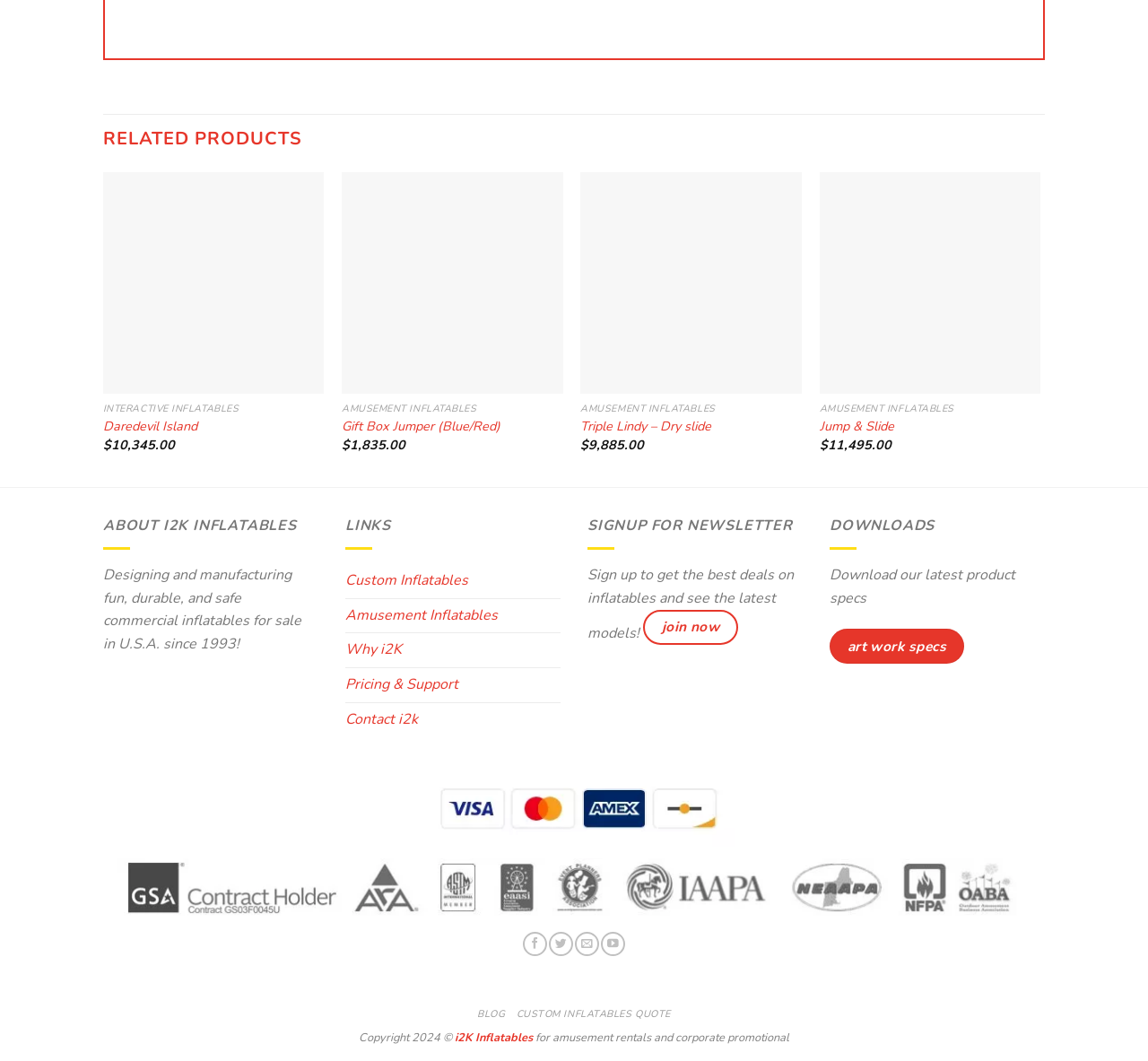Locate the bounding box of the UI element defined by this description: "Blog". The coordinates should be given as four float numbers between 0 and 1, formatted as [left, top, right, bottom].

[0.416, 0.95, 0.44, 0.962]